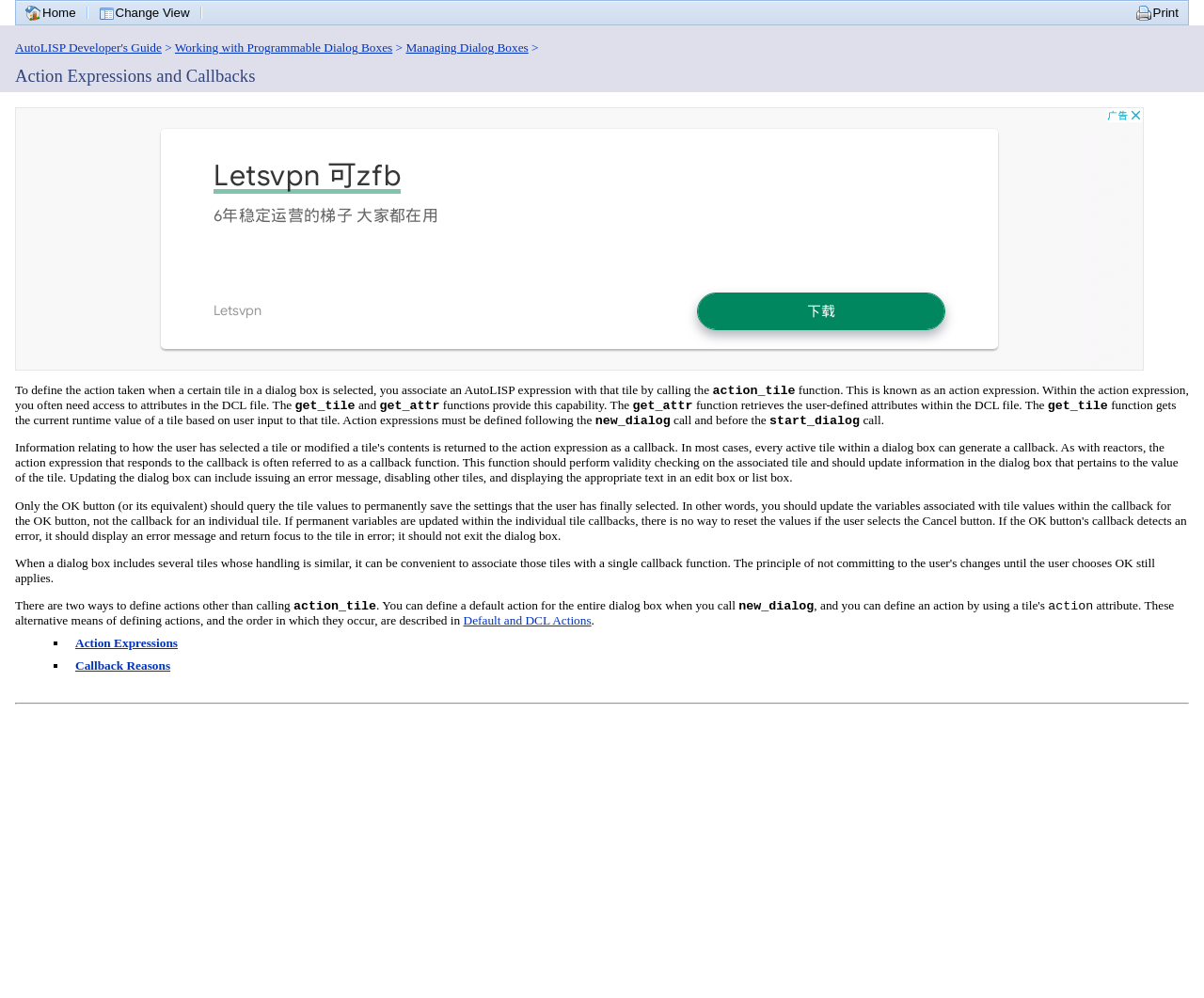Find the bounding box coordinates of the element I should click to carry out the following instruction: "Click on AutoLISP Developer's Guide".

[0.012, 0.041, 0.134, 0.055]